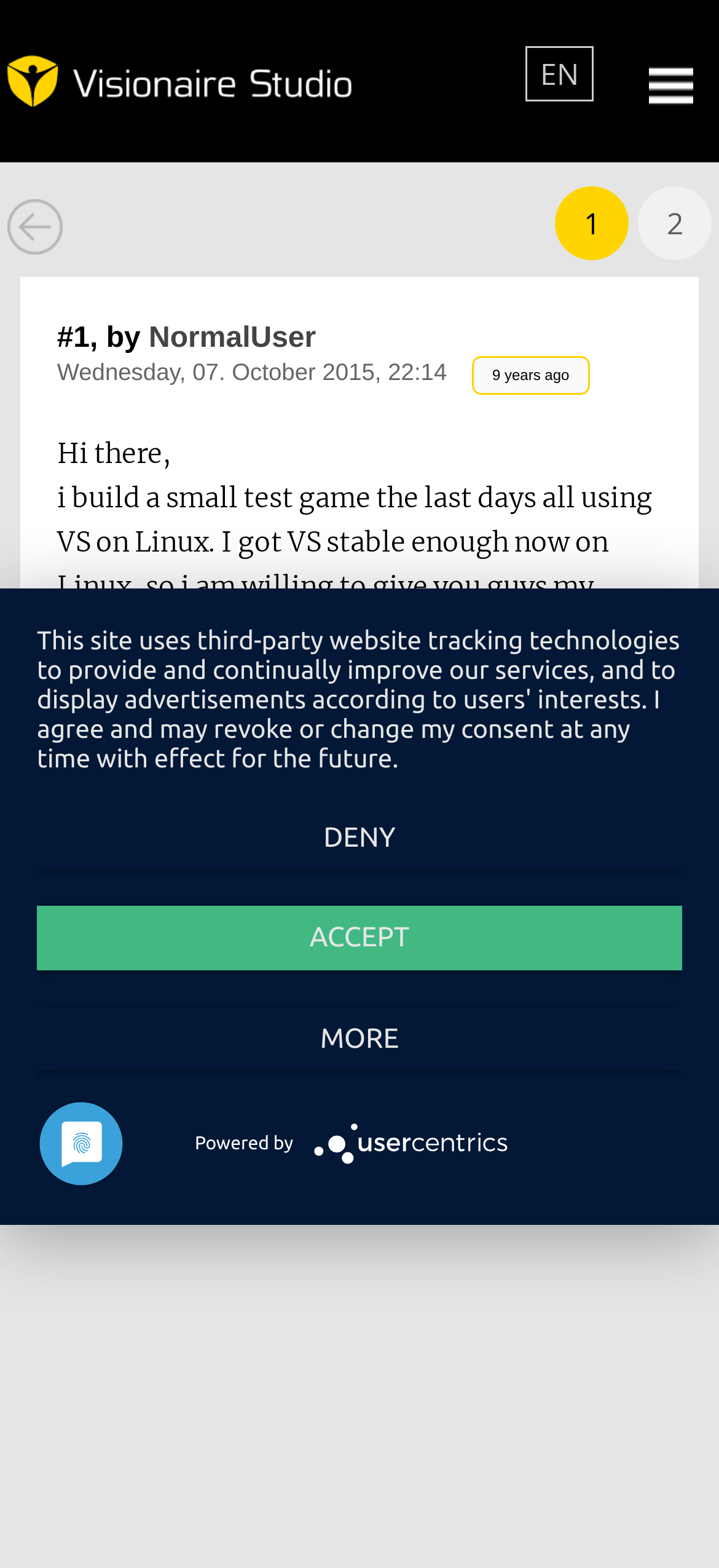Answer the question below in one word or phrase:
What is the name of the studio mentioned?

Visionaire Studio